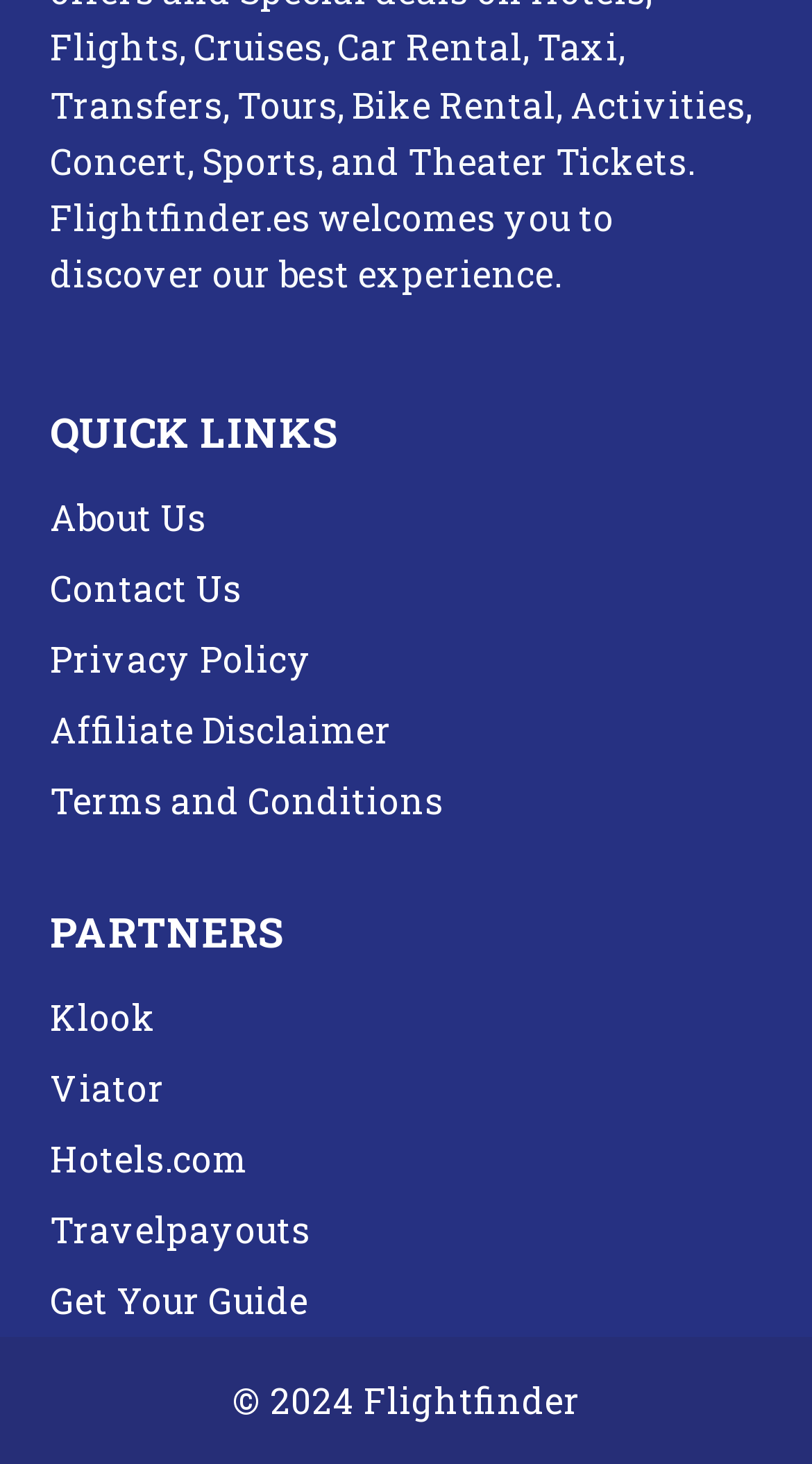How many QUICK LINKS are listed?
Please give a well-detailed answer to the question.

I counted the number of links under the 'QUICK LINKS' heading, which are 'About Us', 'Contact Us', 'Privacy Policy', 'Affiliate Disclaimer', and 'Terms and Conditions', totaling 5 quick links.